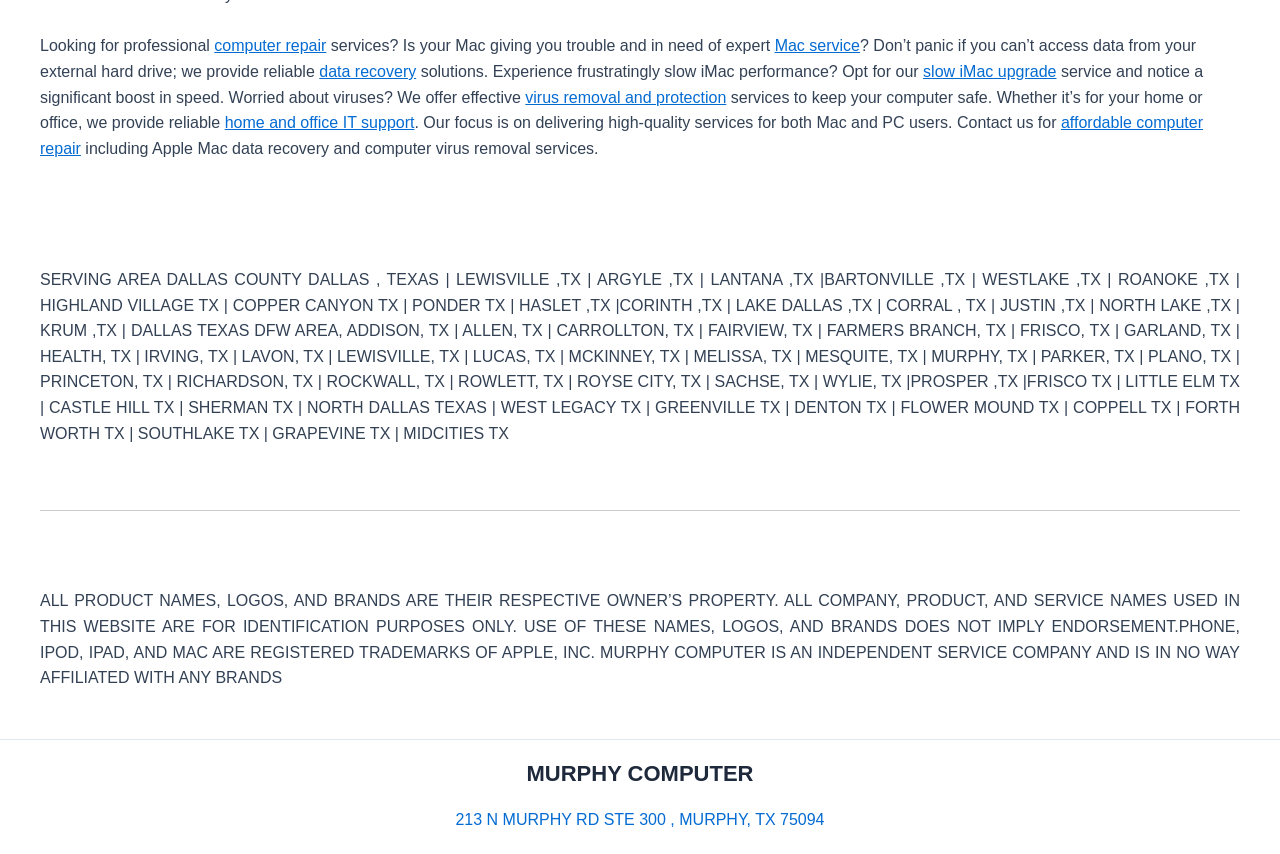What areas are served by the company?
Utilize the information in the image to give a detailed answer to the question.

The webpage lists multiple locations in Texas, including Dallas, Lewisville, Argyle, and others, indicating that the company serves the Dallas County area.